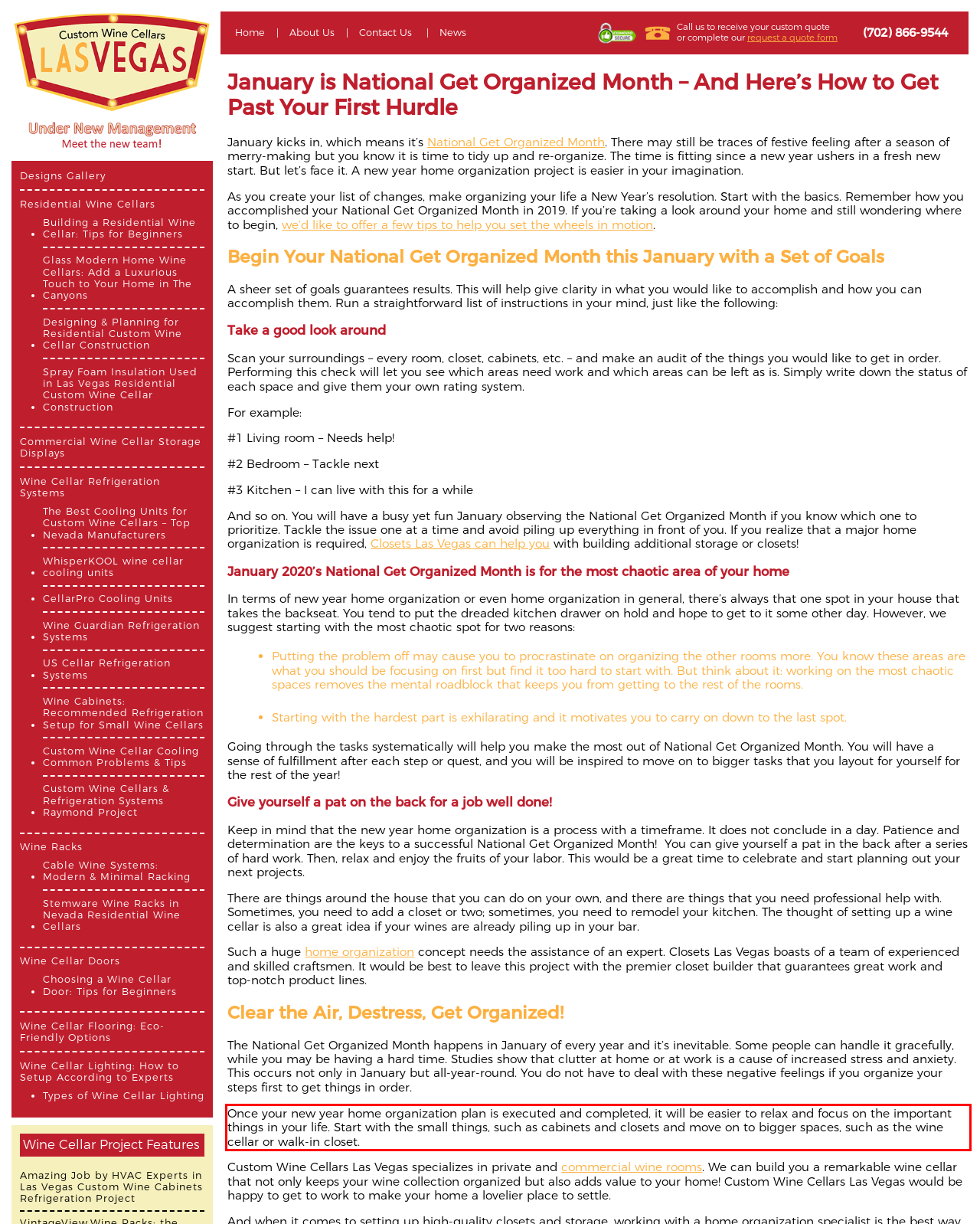Extract and provide the text found inside the red rectangle in the screenshot of the webpage.

Once your new year home organization plan is executed and completed, it will be easier to relax and focus on the important things in your life. Start with the small things, such as cabinets and closets and move on to bigger spaces, such as the wine cellar or walk-in closet.